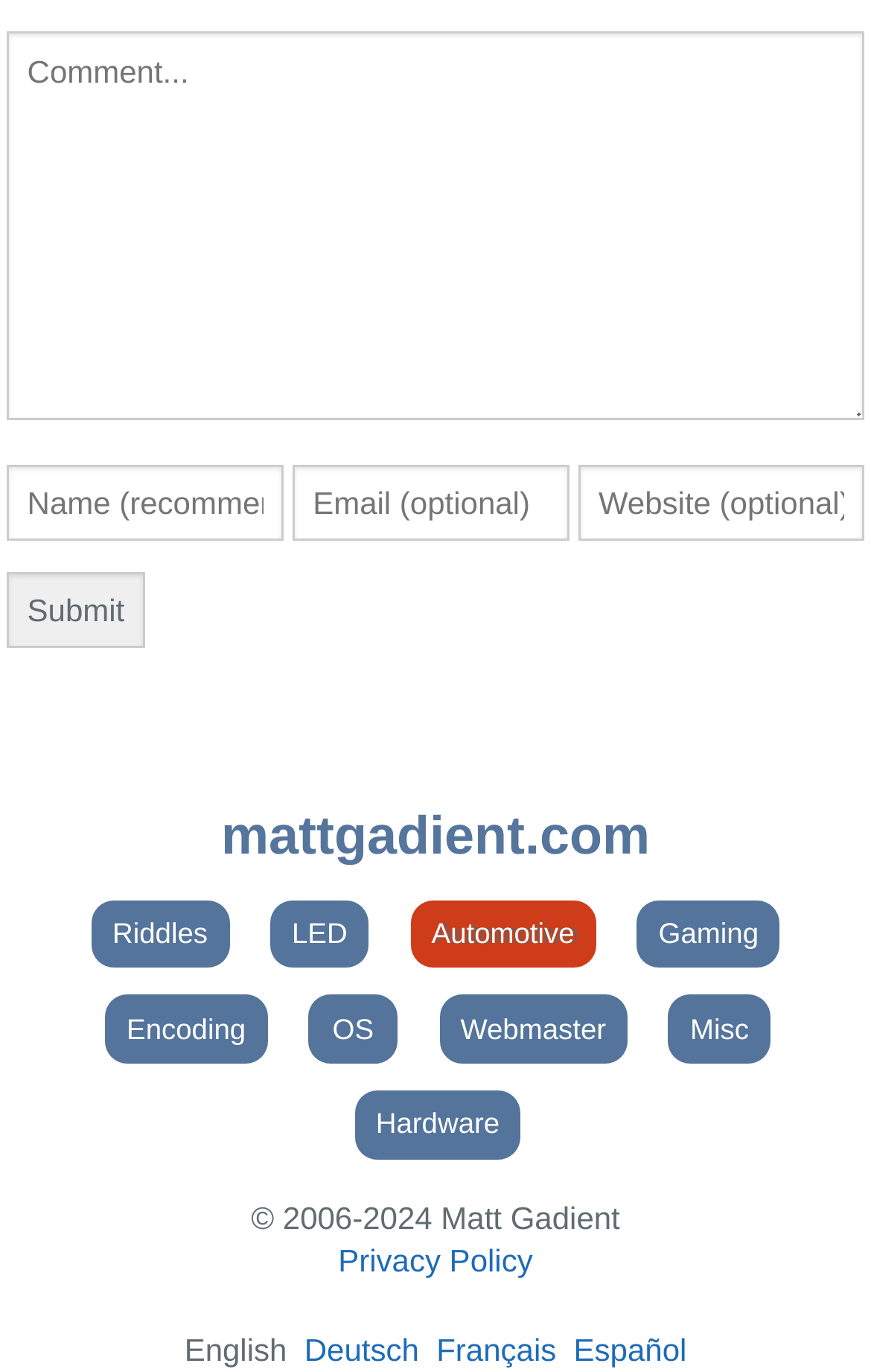What is the name of the website? From the image, respond with a single word or brief phrase.

mattgadient.com